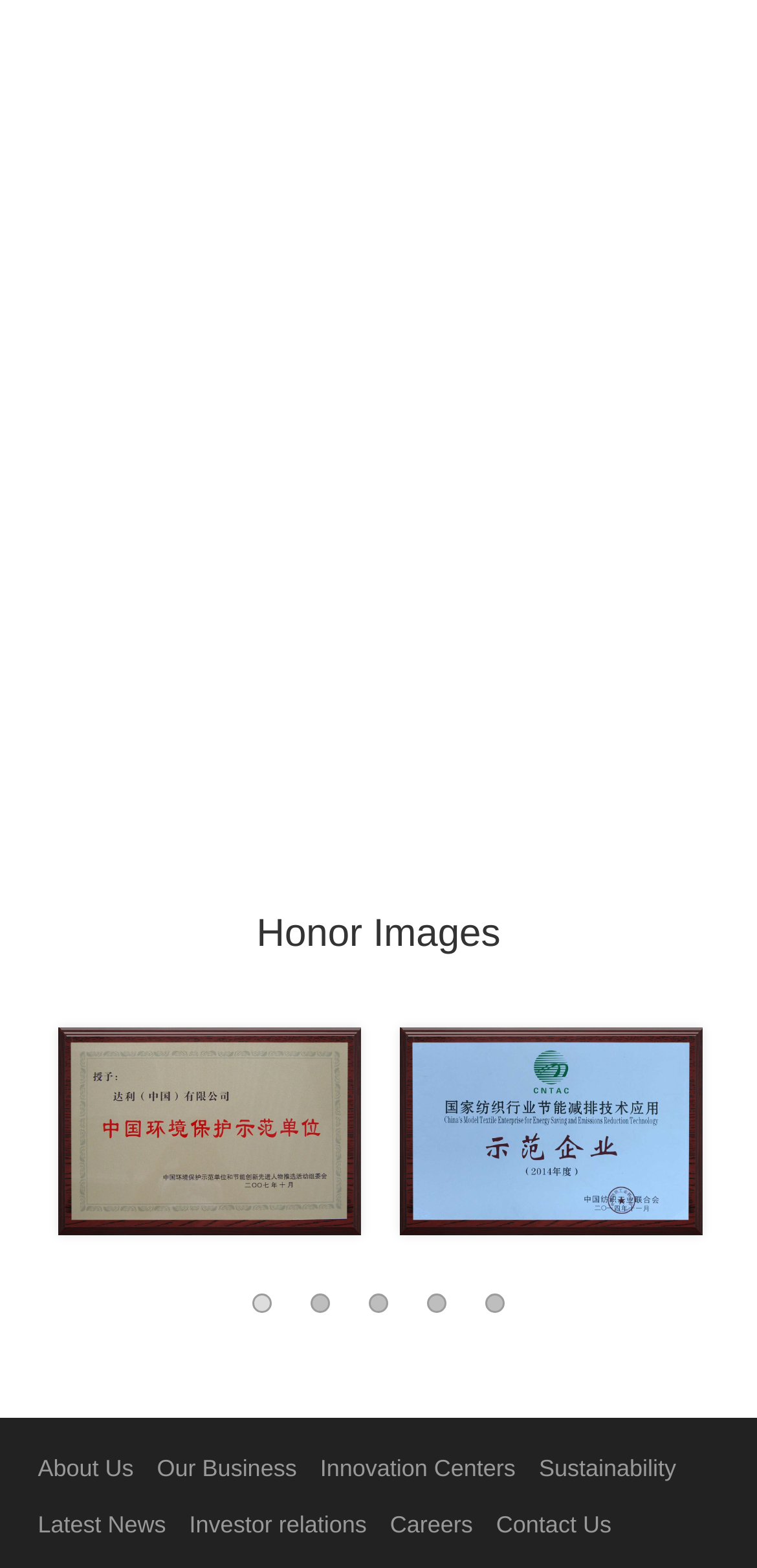Determine the bounding box coordinates for the UI element matching this description: "Investor relations".

[0.25, 0.963, 0.484, 0.984]